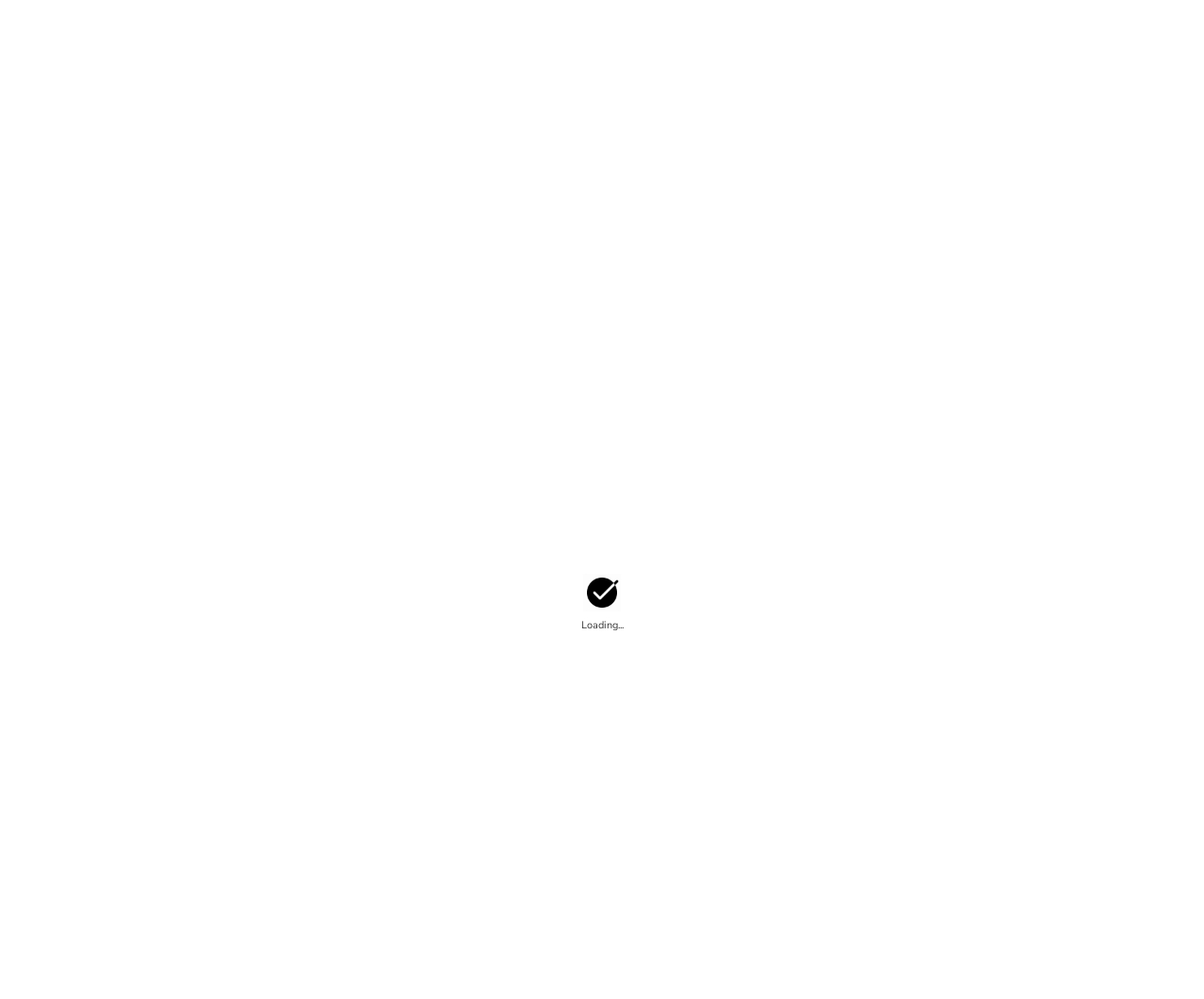Please reply to the following question using a single word or phrase: 
What are the key features of the iPhone 15 Pro Max?

Improved Performance, Enhanced Photography, Unmatched Display